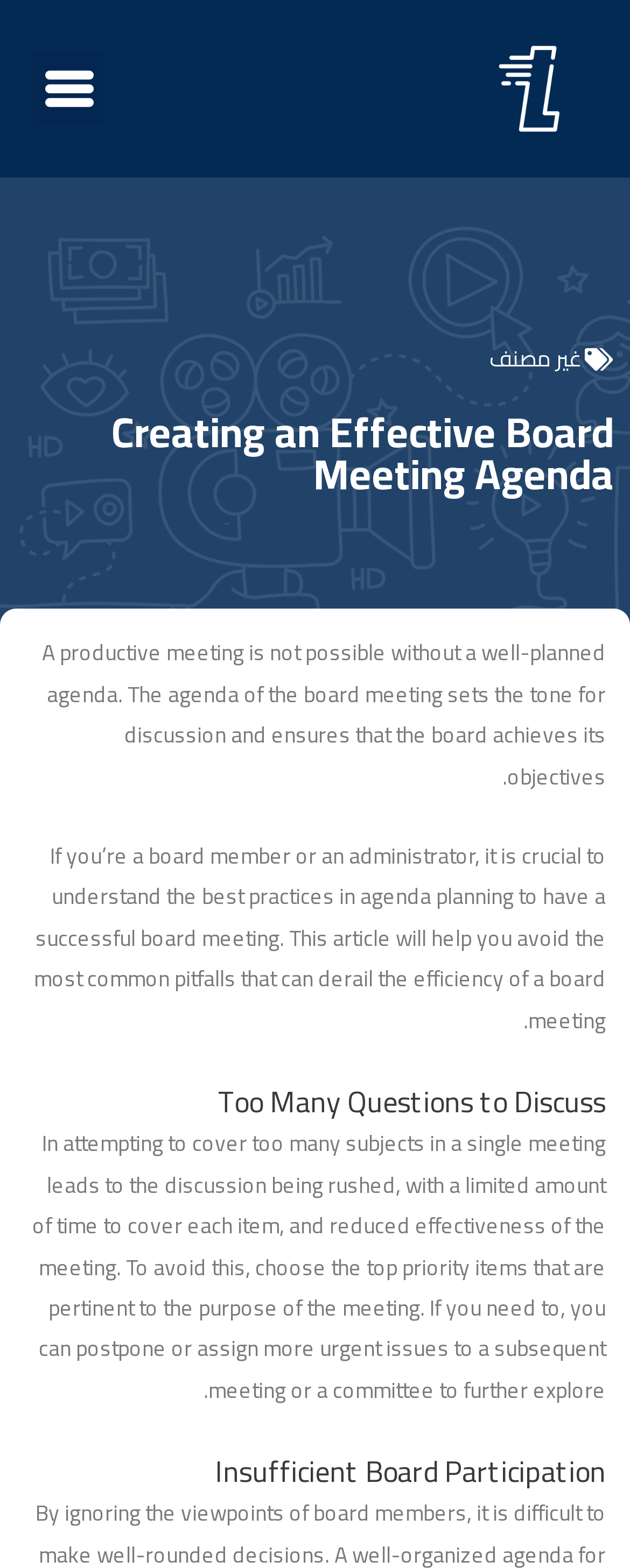Provide the bounding box coordinates for the specified HTML element described in this description: "aria-label="Main menu"". The coordinates should be four float numbers ranging from 0 to 1, in the format [left, top, right, bottom].

None